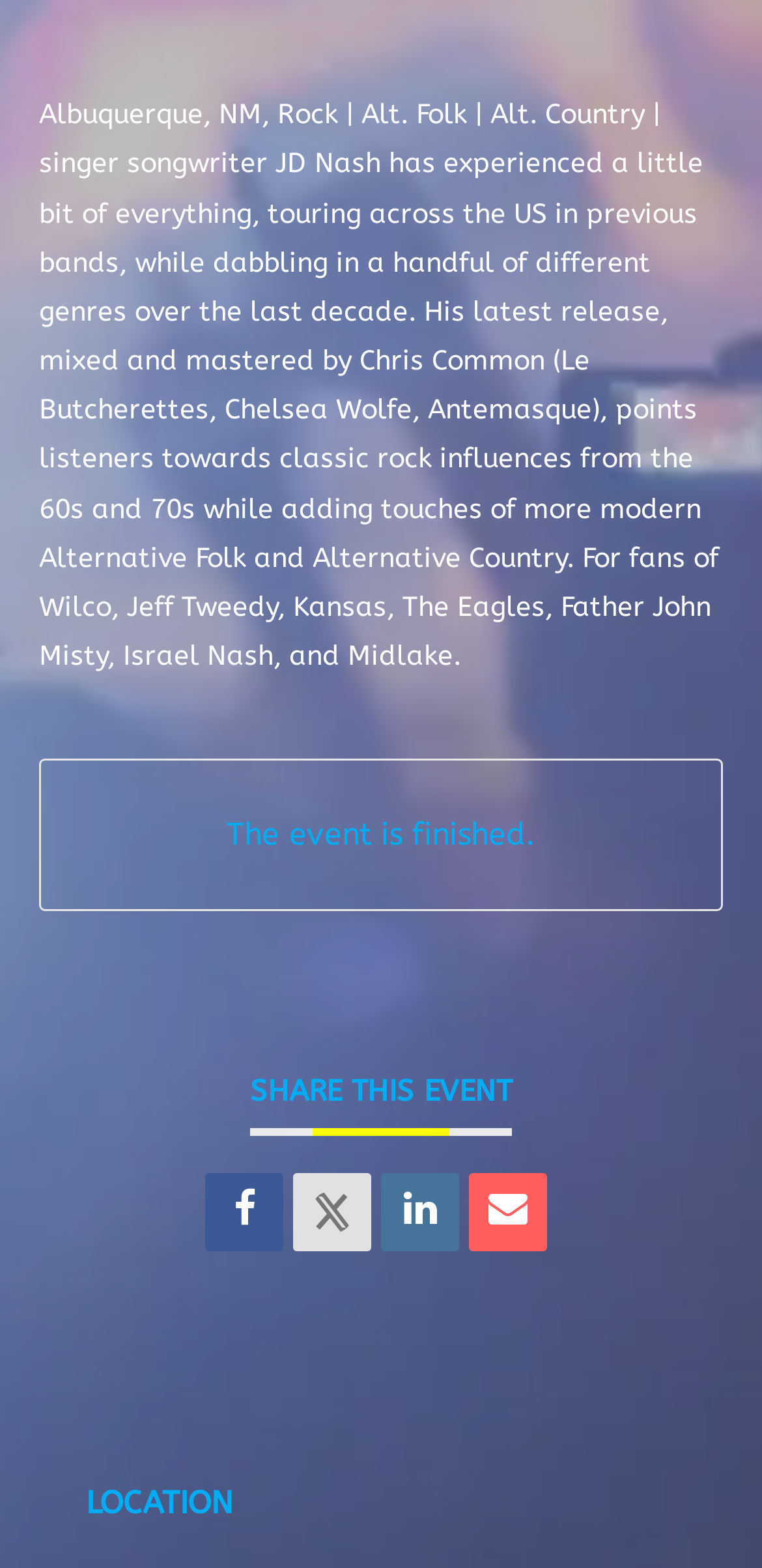Who mixed and mastered JD Nash's latest release?
Based on the screenshot, respond with a single word or phrase.

Chris Common